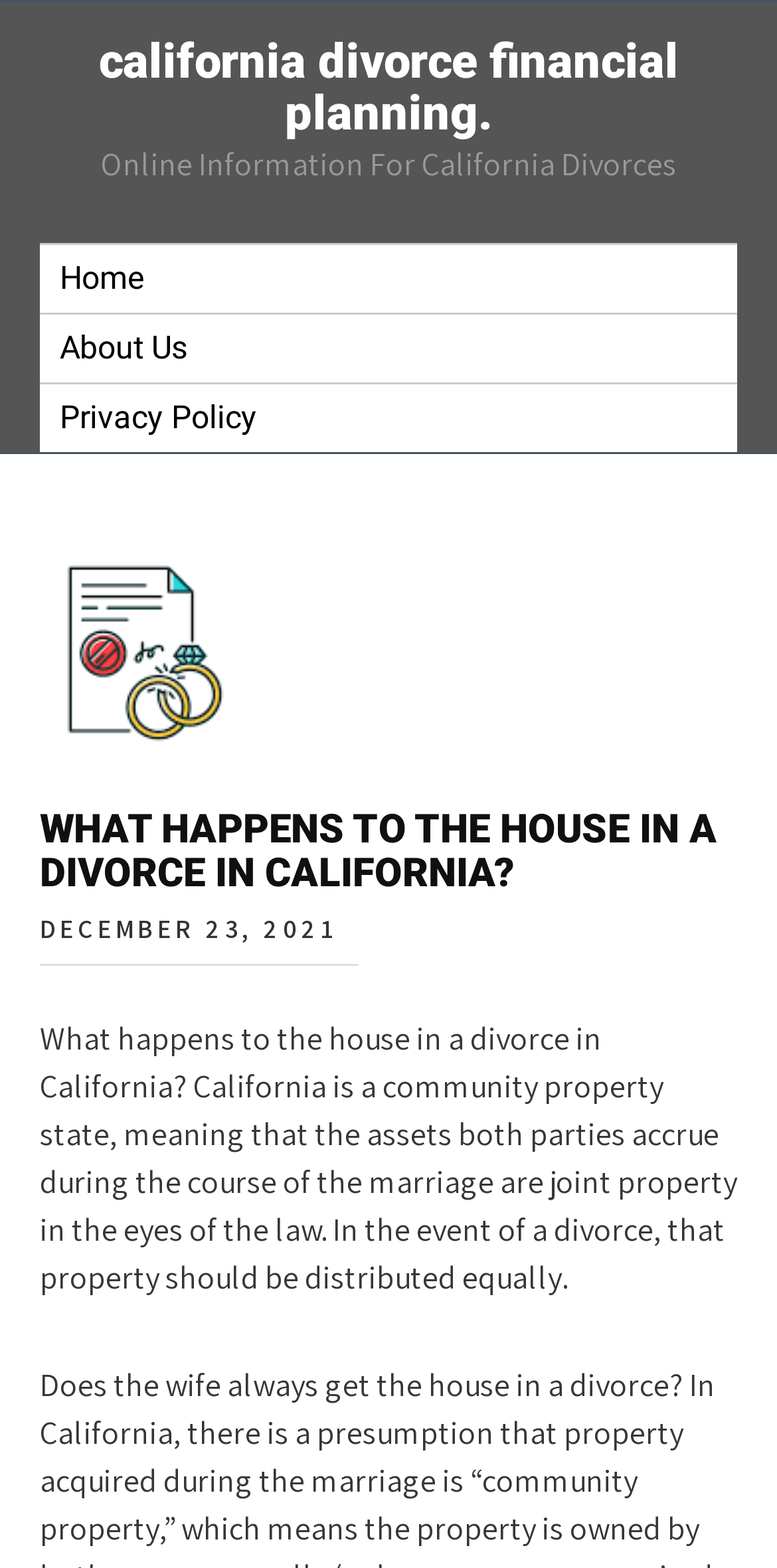What happens to joint property in a divorce in California?
Using the image provided, answer with just one word or phrase.

Distributed equally